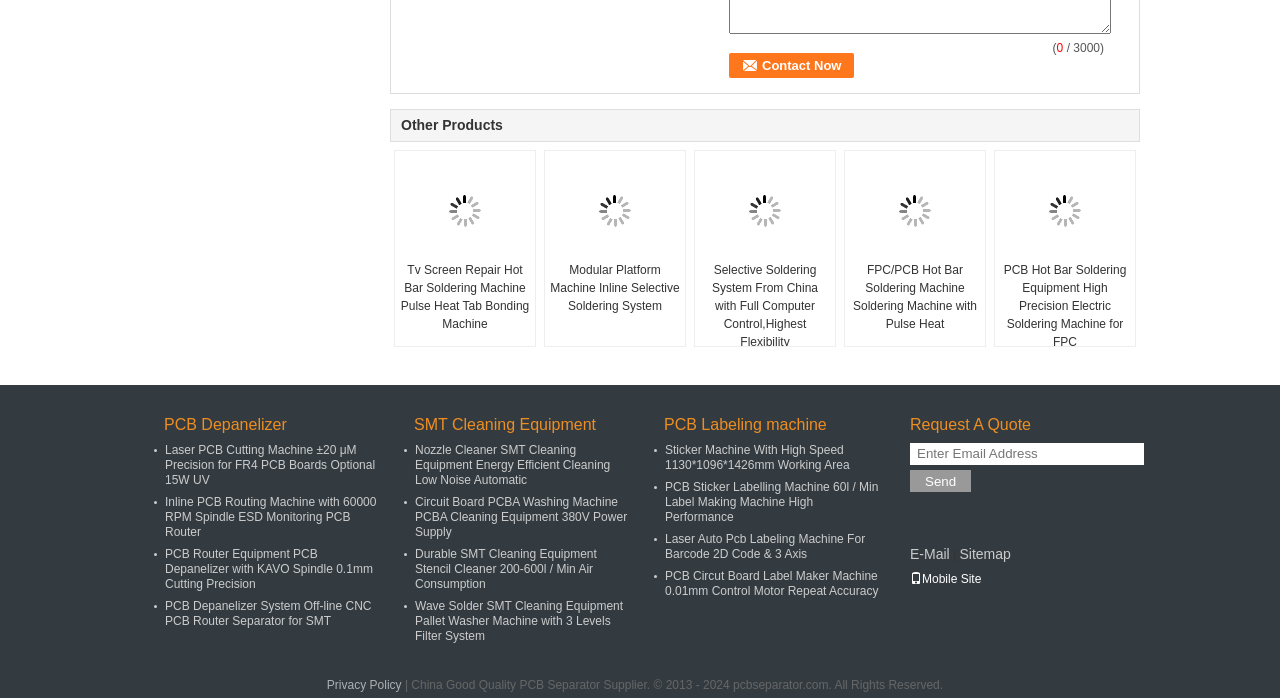Determine the bounding box coordinates for the clickable element to execute this instruction: "Request a quote". Provide the coordinates as four float numbers between 0 and 1, i.e., [left, top, right, bottom].

[0.711, 0.596, 0.805, 0.62]